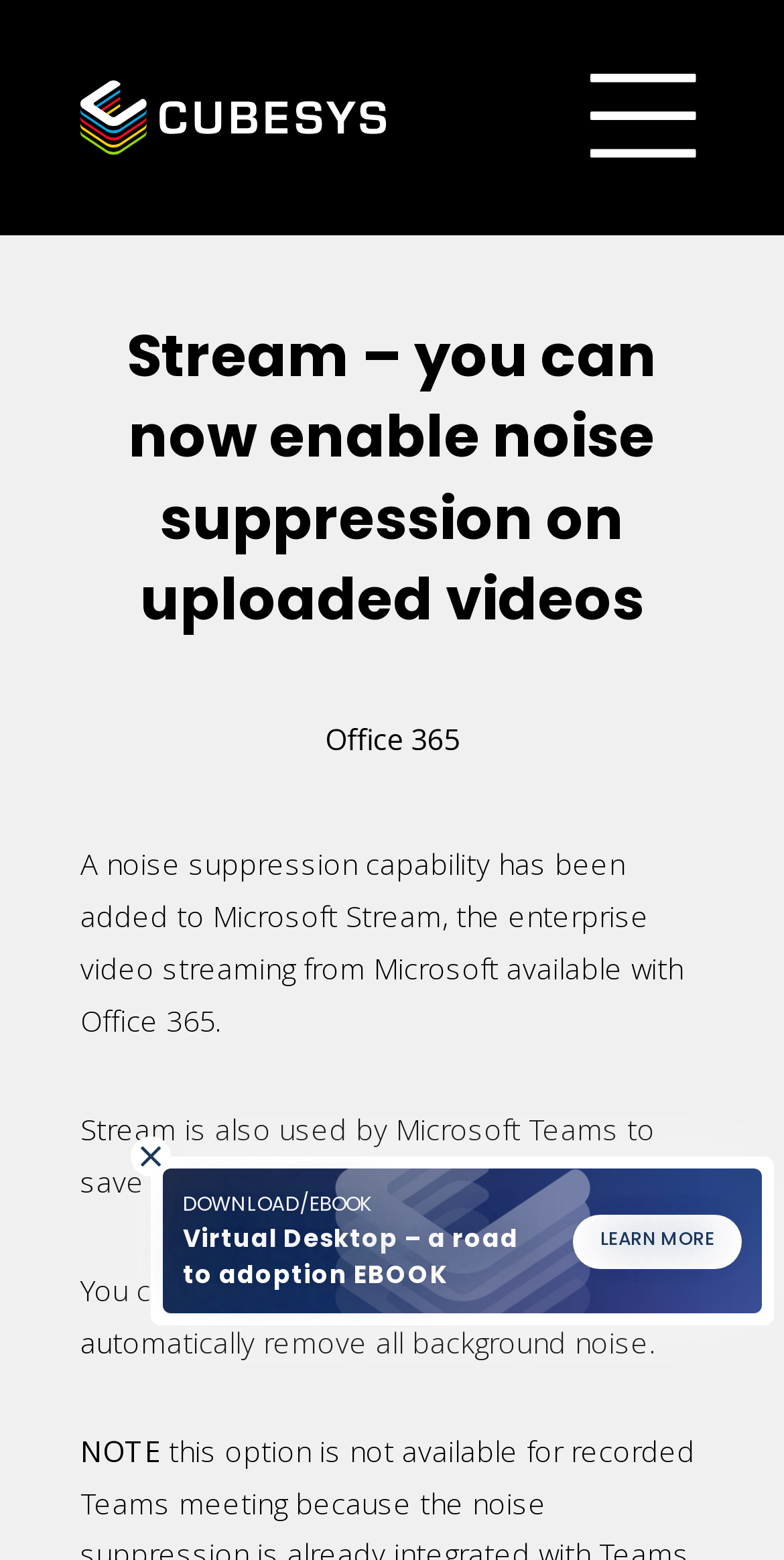What is the new capability added to Microsoft Stream? Analyze the screenshot and reply with just one word or a short phrase.

Noise suppression